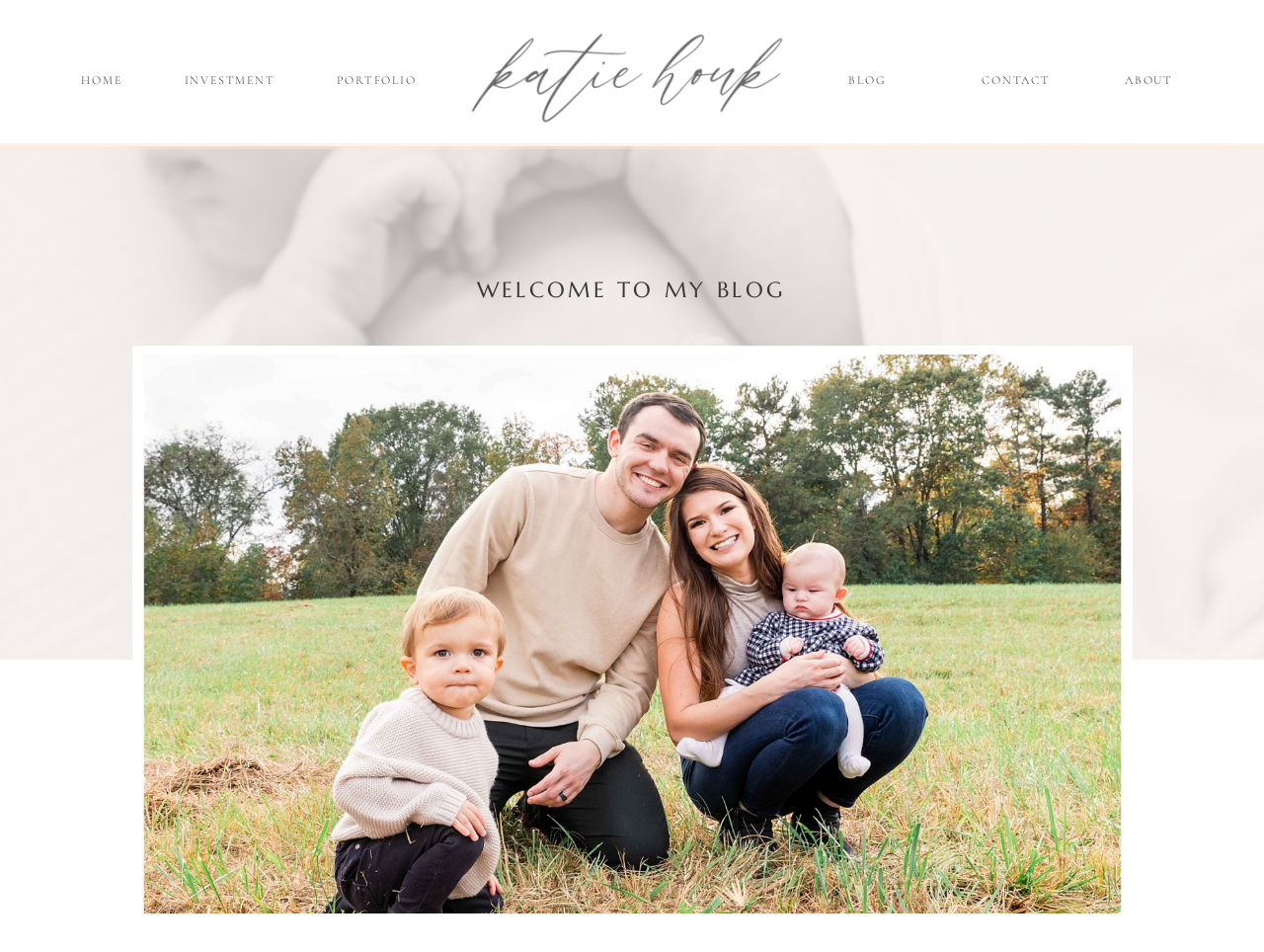Answer the following inquiry with a single word or phrase:
What is the title of the blog section?

WELCOME TO MY BLOG